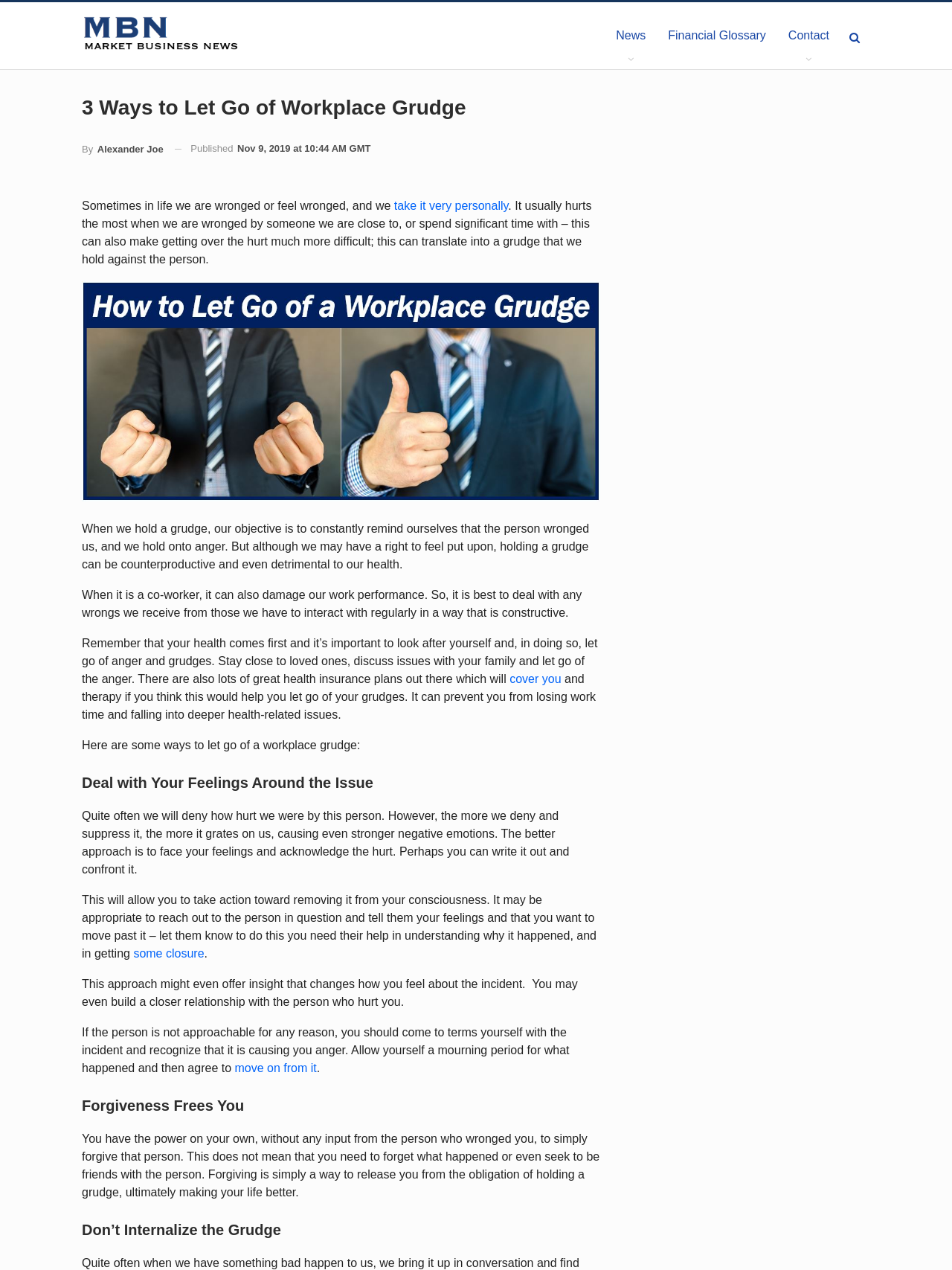Show me the bounding box coordinates of the clickable region to achieve the task as per the instruction: "Read the article by Alexander Joe".

[0.086, 0.106, 0.172, 0.129]